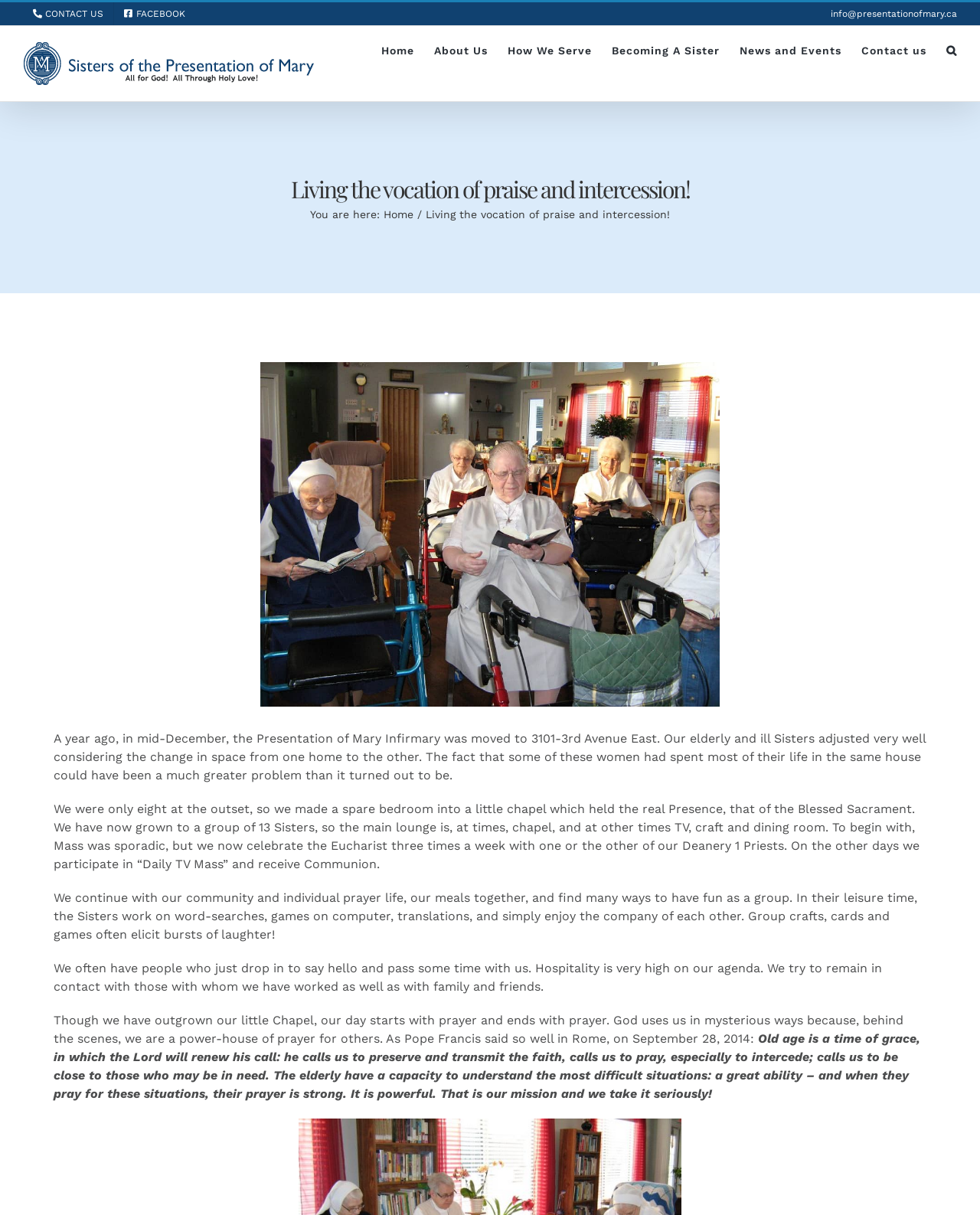Please locate the bounding box coordinates of the element's region that needs to be clicked to follow the instruction: "Click the 'CONTACT US' link". The bounding box coordinates should be provided as four float numbers between 0 and 1, i.e., [left, top, right, bottom].

[0.023, 0.002, 0.116, 0.021]